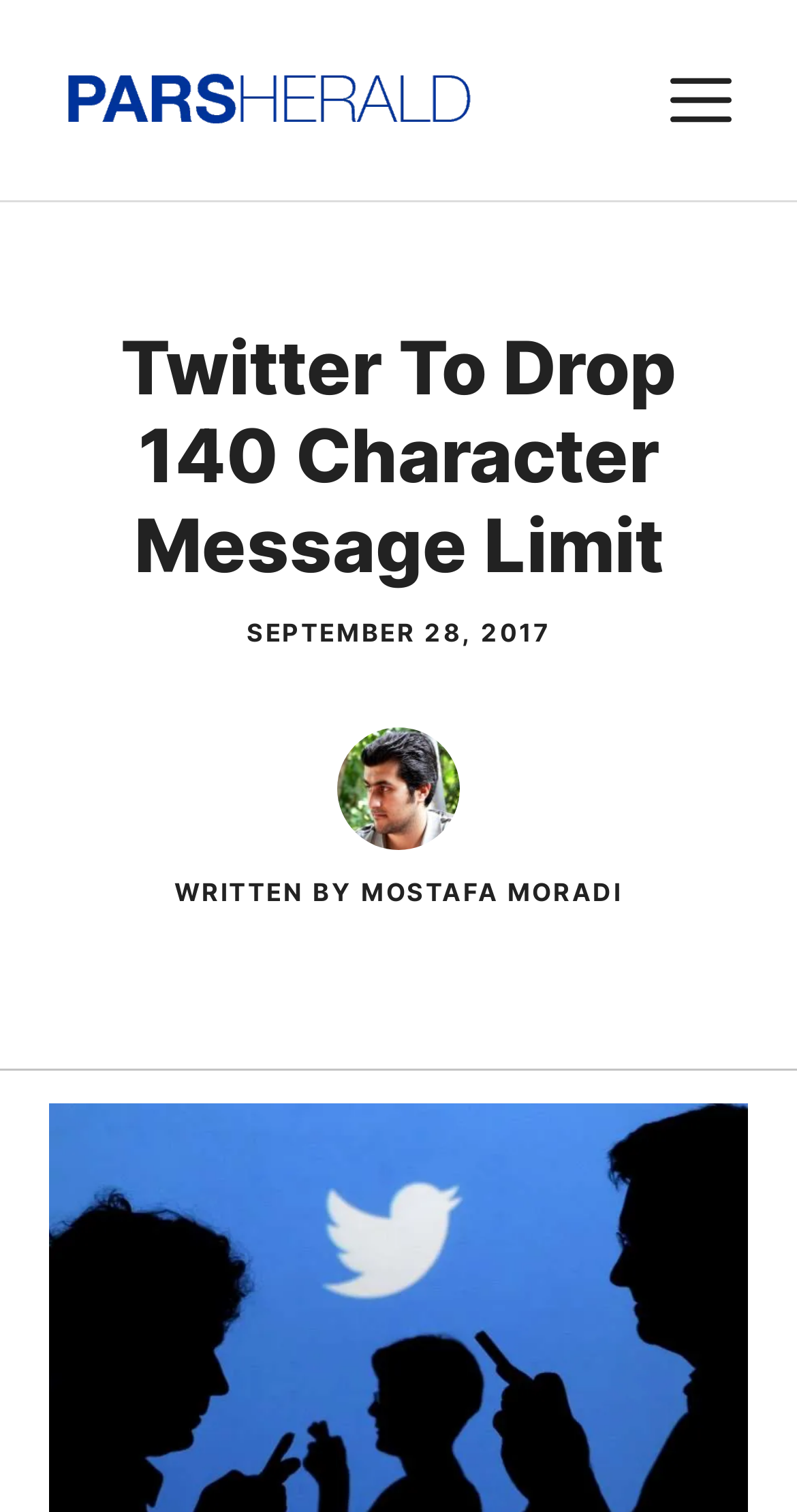From the screenshot, find the bounding box of the UI element matching this description: "Menu". Supply the bounding box coordinates in the form [left, top, right, bottom], each a float between 0 and 1.

[0.841, 0.039, 0.918, 0.093]